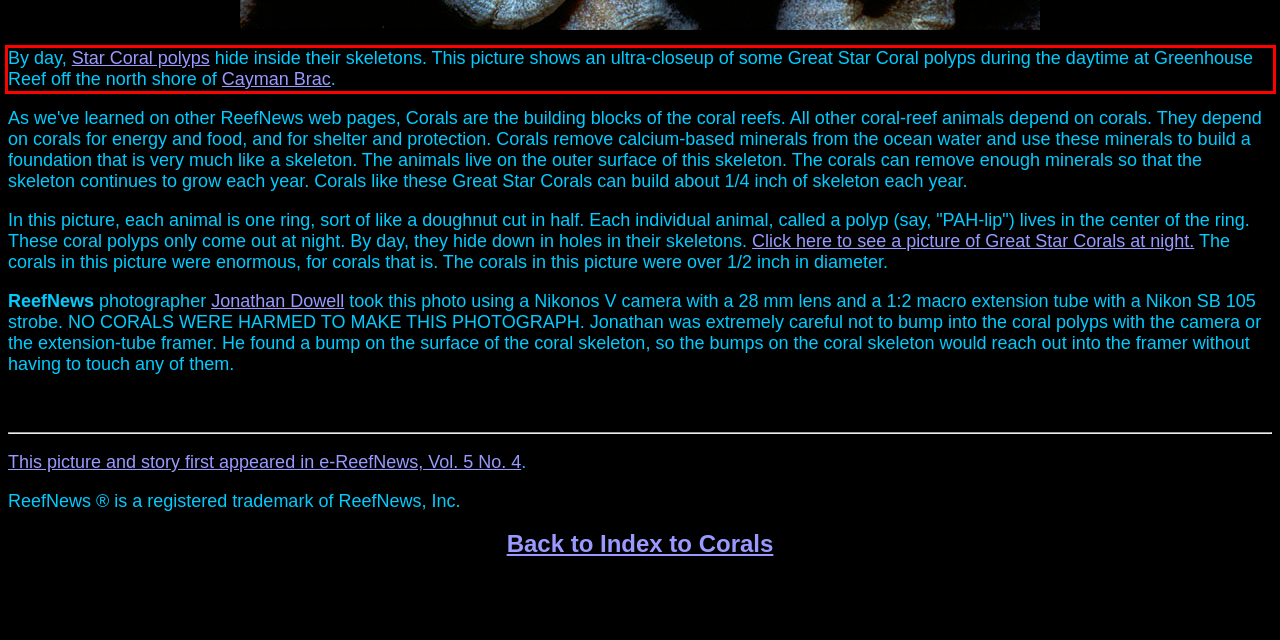Examine the screenshot of the webpage, locate the red bounding box, and generate the text contained within it.

By day, Star Coral polyps hide inside their skeletons. This picture shows an ultra-closeup of some Great Star Coral polyps during the daytime at Greenhouse Reef off the north shore of Cayman Brac.